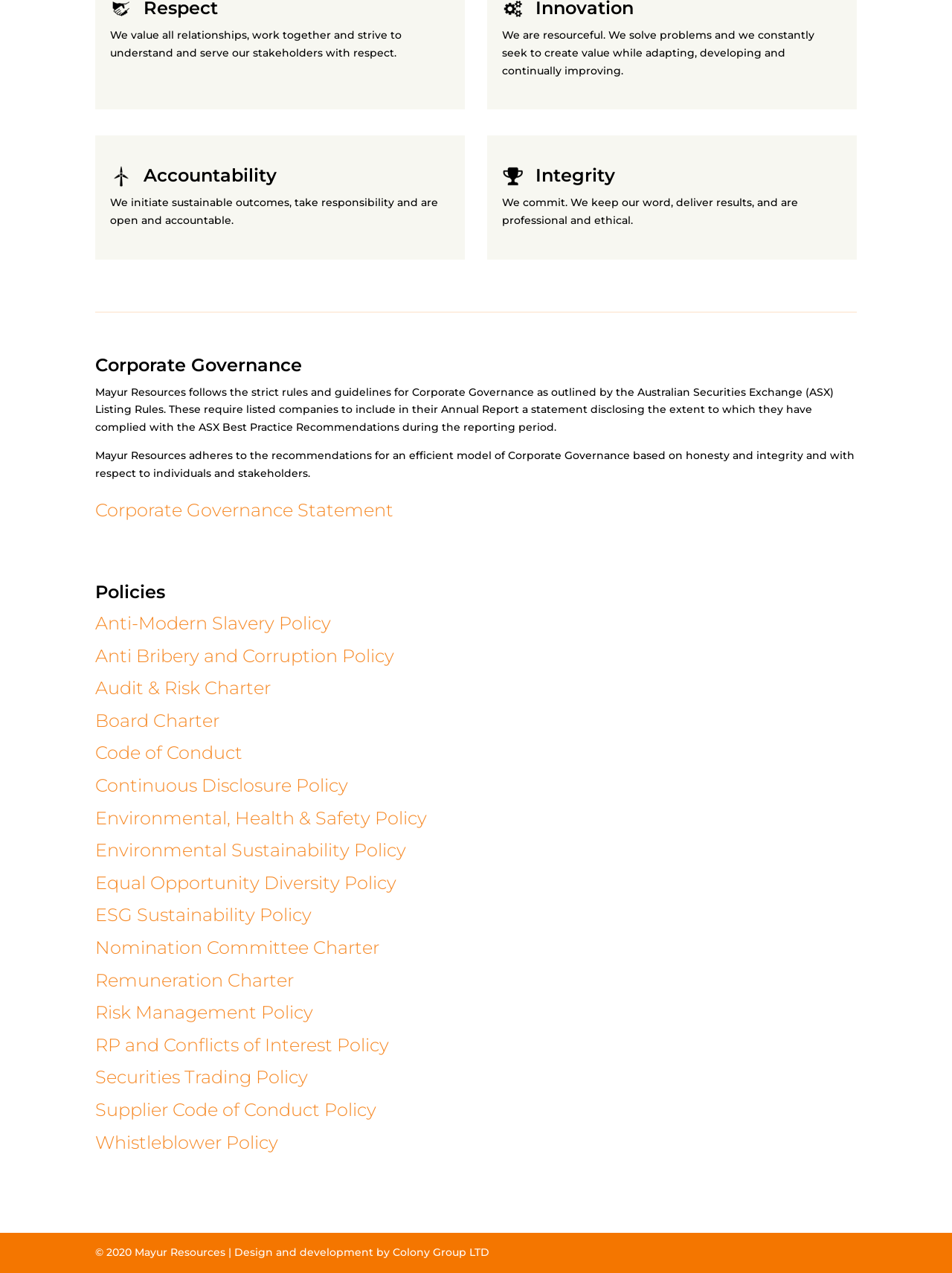Respond to the following query with just one word or a short phrase: 
What is the year of copyright mentioned at the bottom of the webpage?

2020